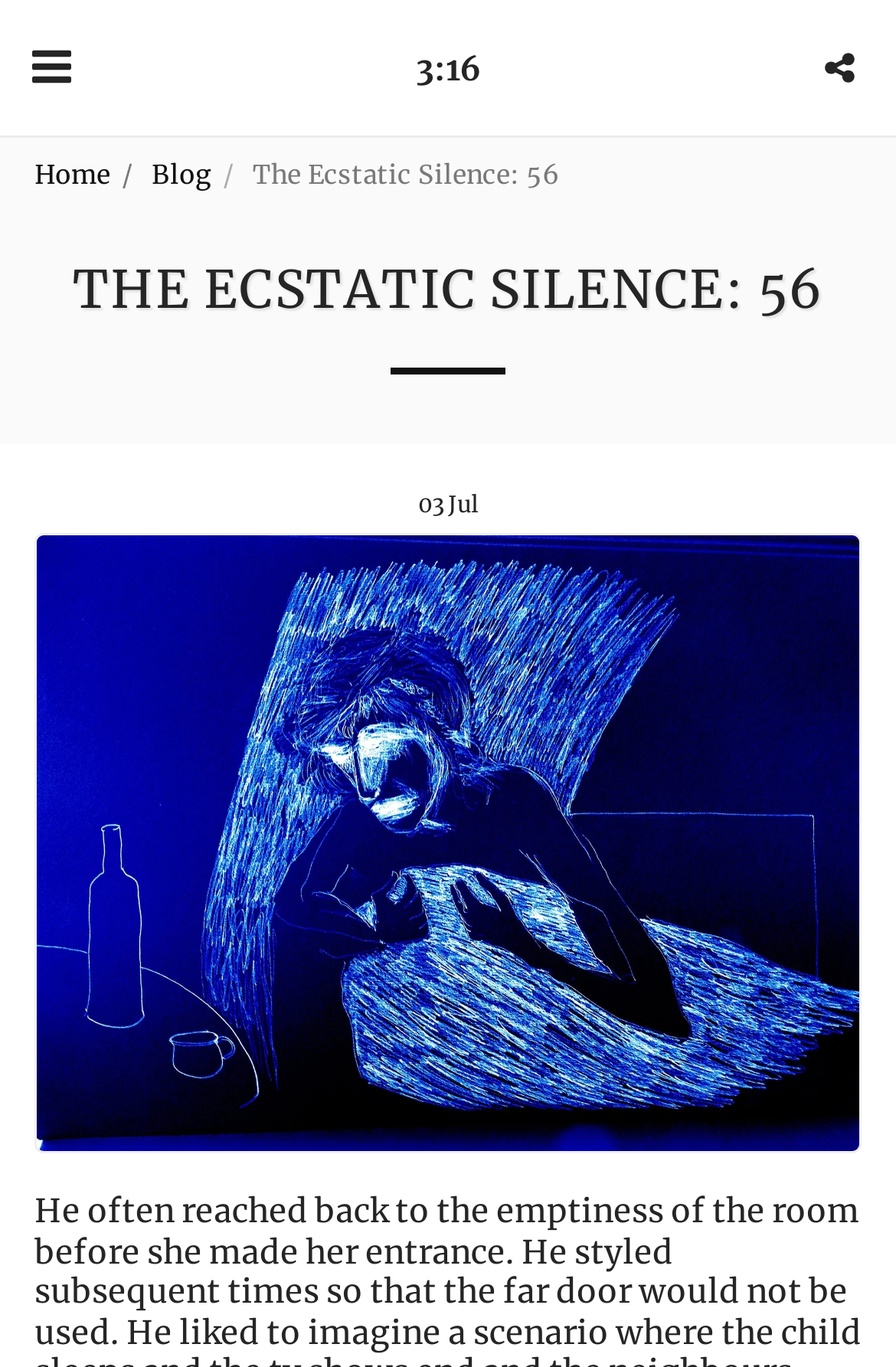Using the element description: "alt="share-alt"", determine the bounding box coordinates. The coordinates should be in the format [left, top, right, bottom], with values between 0 and 1.

[0.9, 0.025, 0.974, 0.074]